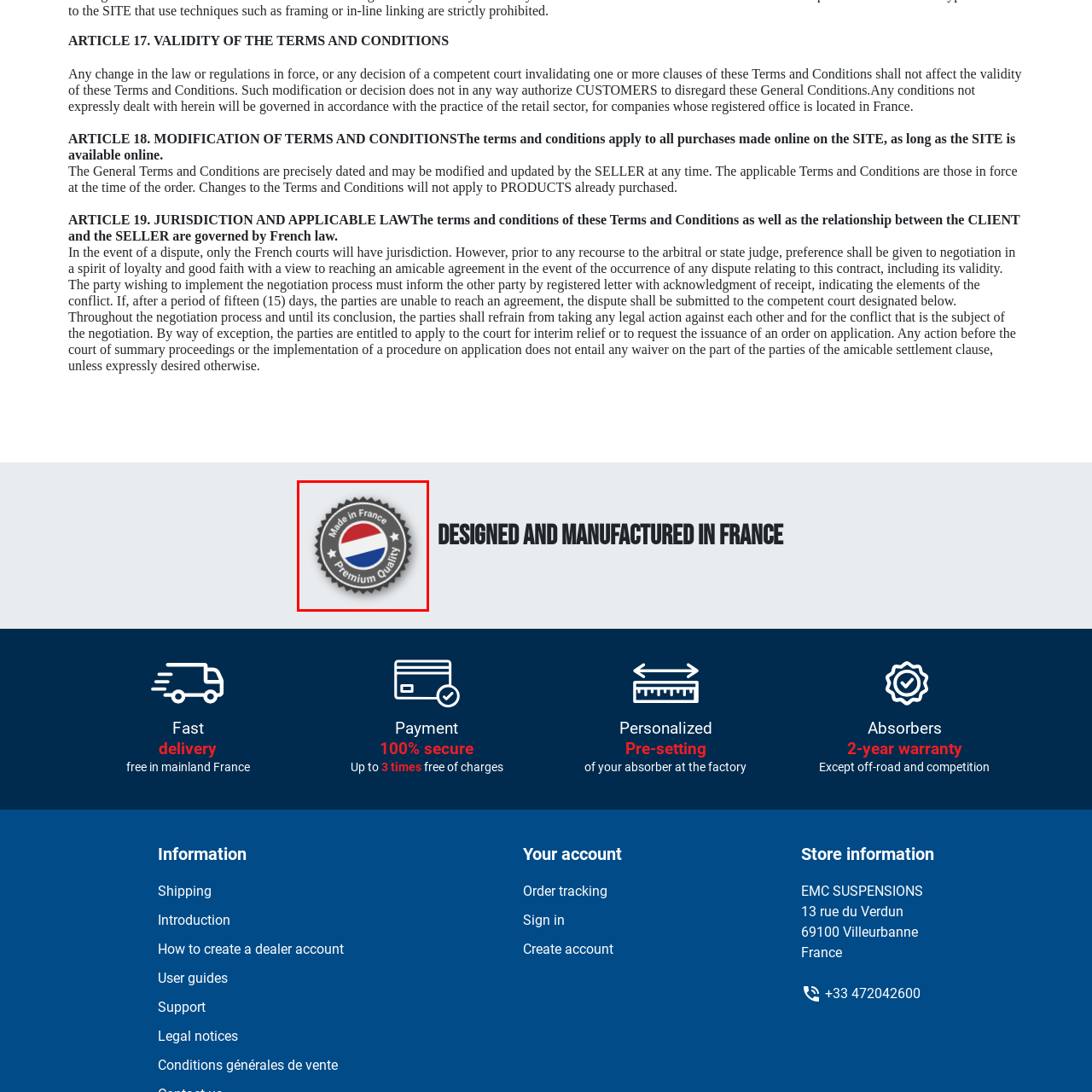Detail the visual elements present in the red-framed section of the image.

The image features a circular badge prominently displaying the text "Made in France" along with the phrase "Premium Quality." The badge is designed in the colors of the French flag—red, white, and blue—symbolizing the product's French origin and commitment to high standards. This emblem emphasizes the brand's dedication to quality craftsmanship, appealing to consumers who value local manufacturing and premium products. The design is framed by a subtle black outline, adding a touch of elegance and making it visually striking.